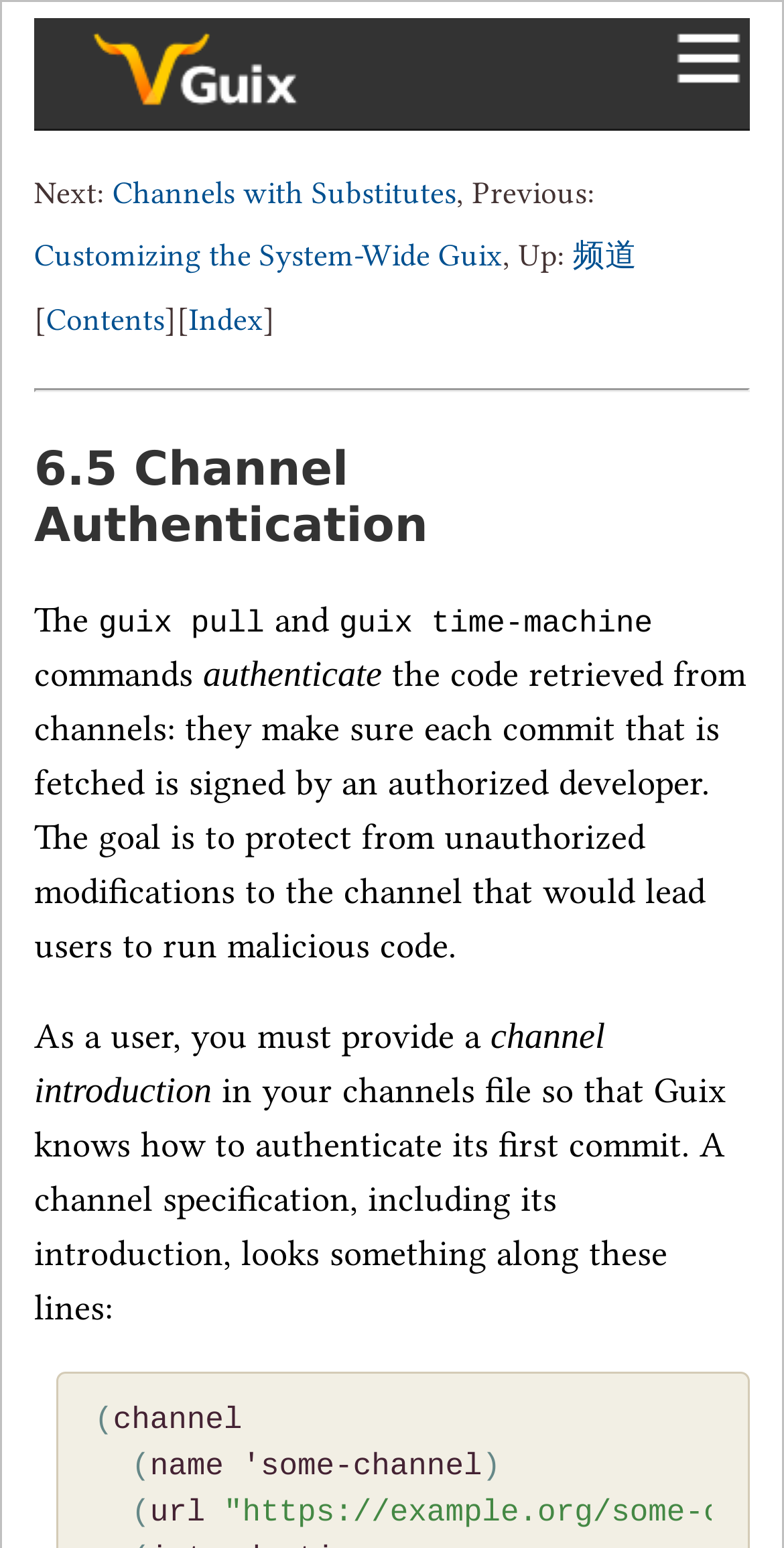Identify the bounding box of the HTML element described as: "Customizing the System-Wide Guix".

[0.044, 0.114, 0.952, 0.177]